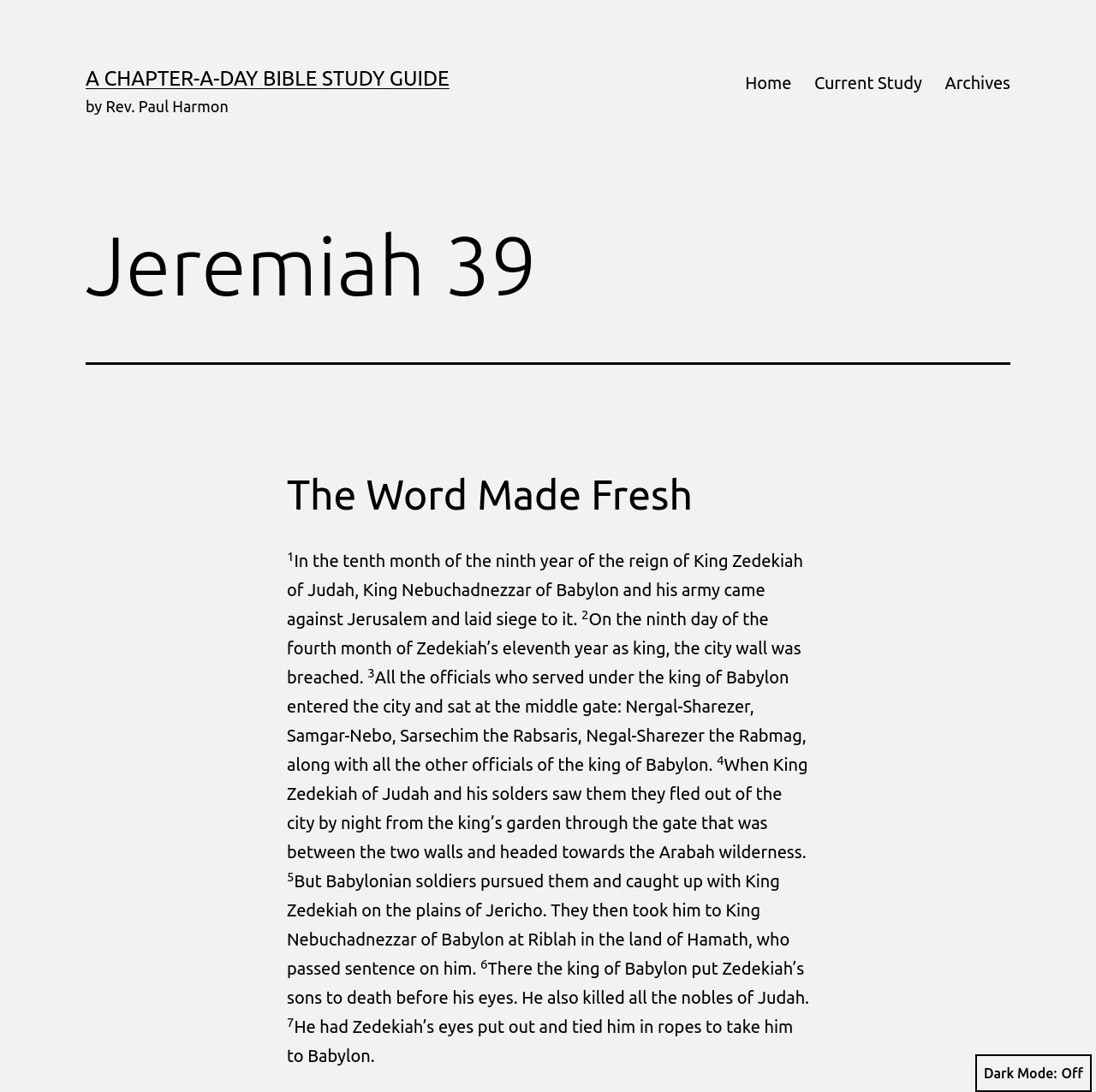What is the chapter being studied in this guide?
Answer the question using a single word or phrase, according to the image.

Jeremiah 39